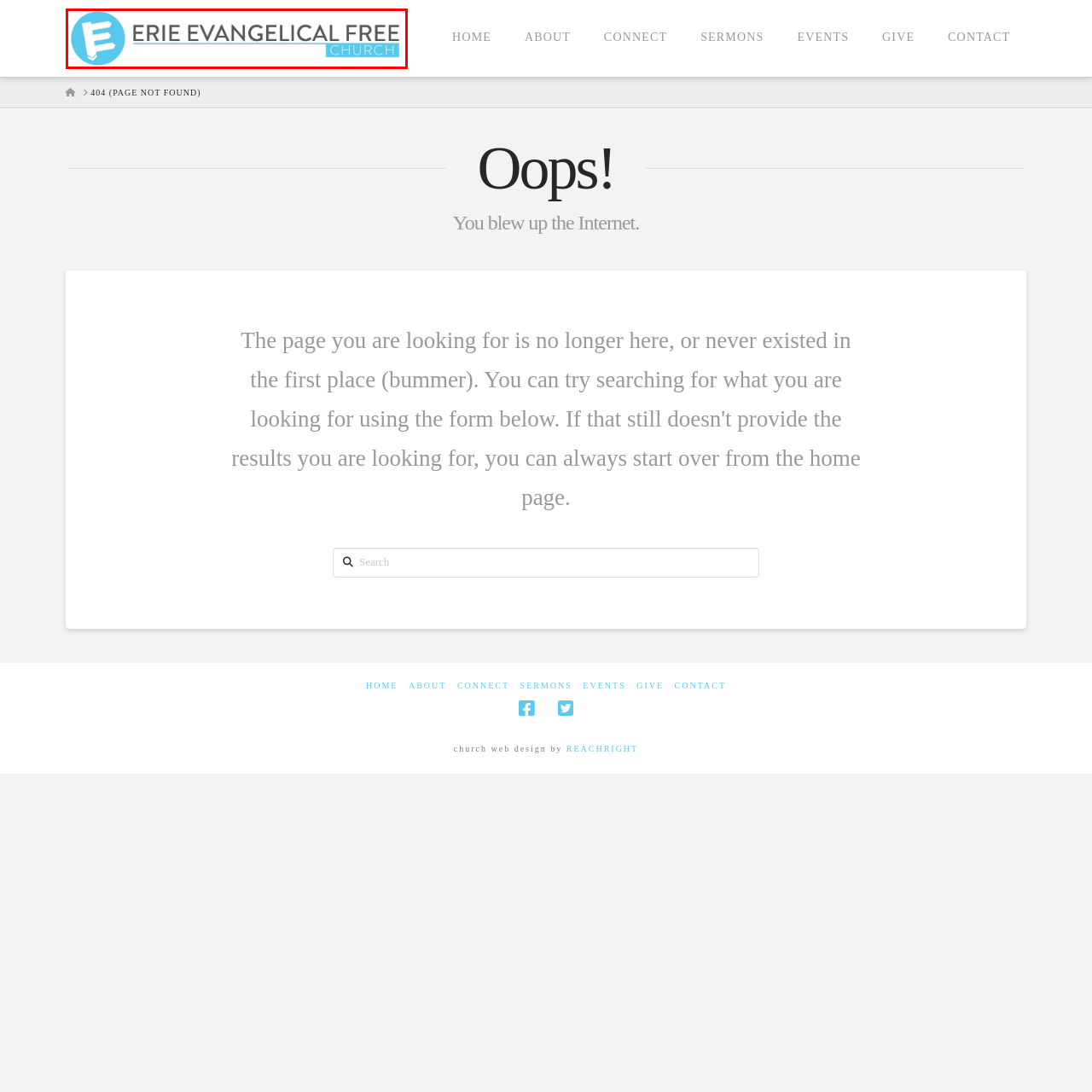What is highlighted in a lighter blue?
Look at the image inside the red bounding box and craft a detailed answer using the visual details you can see.

According to the caption, the text accompanying the logo reads 'ERIE EVANGELICAL FREE,' with 'CHURCH' highlighted in a lighter blue, suggesting a welcoming and contemporary atmosphere.